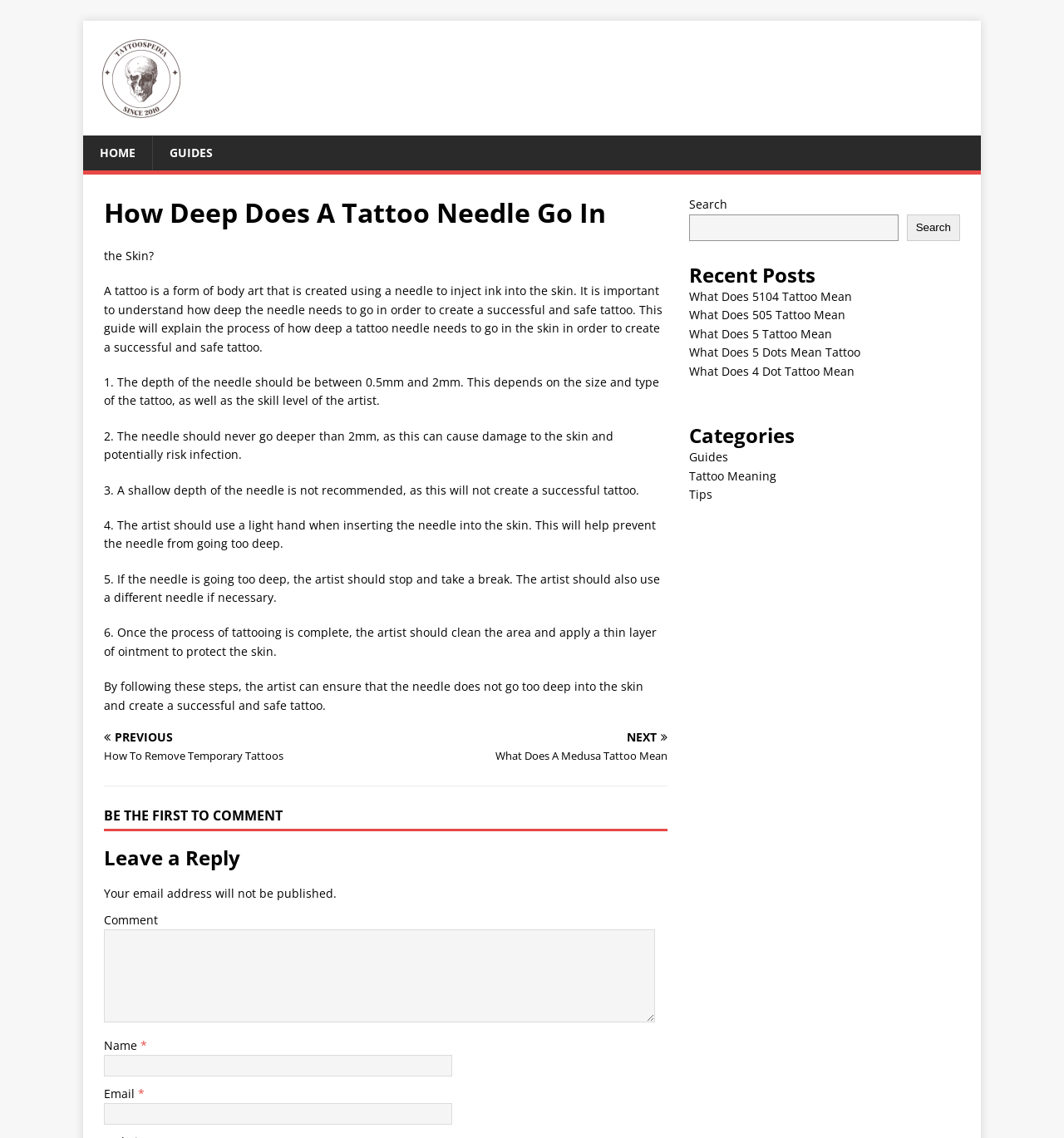Using the details in the image, give a detailed response to the question below:
What is the topic of the article?

The topic of the article can be determined by reading the heading 'How Deep Does A Tattoo Needle Go In' and the subsequent text, which explains the importance of understanding how deep the needle needs to go in order to create a successful and safe tattoo.